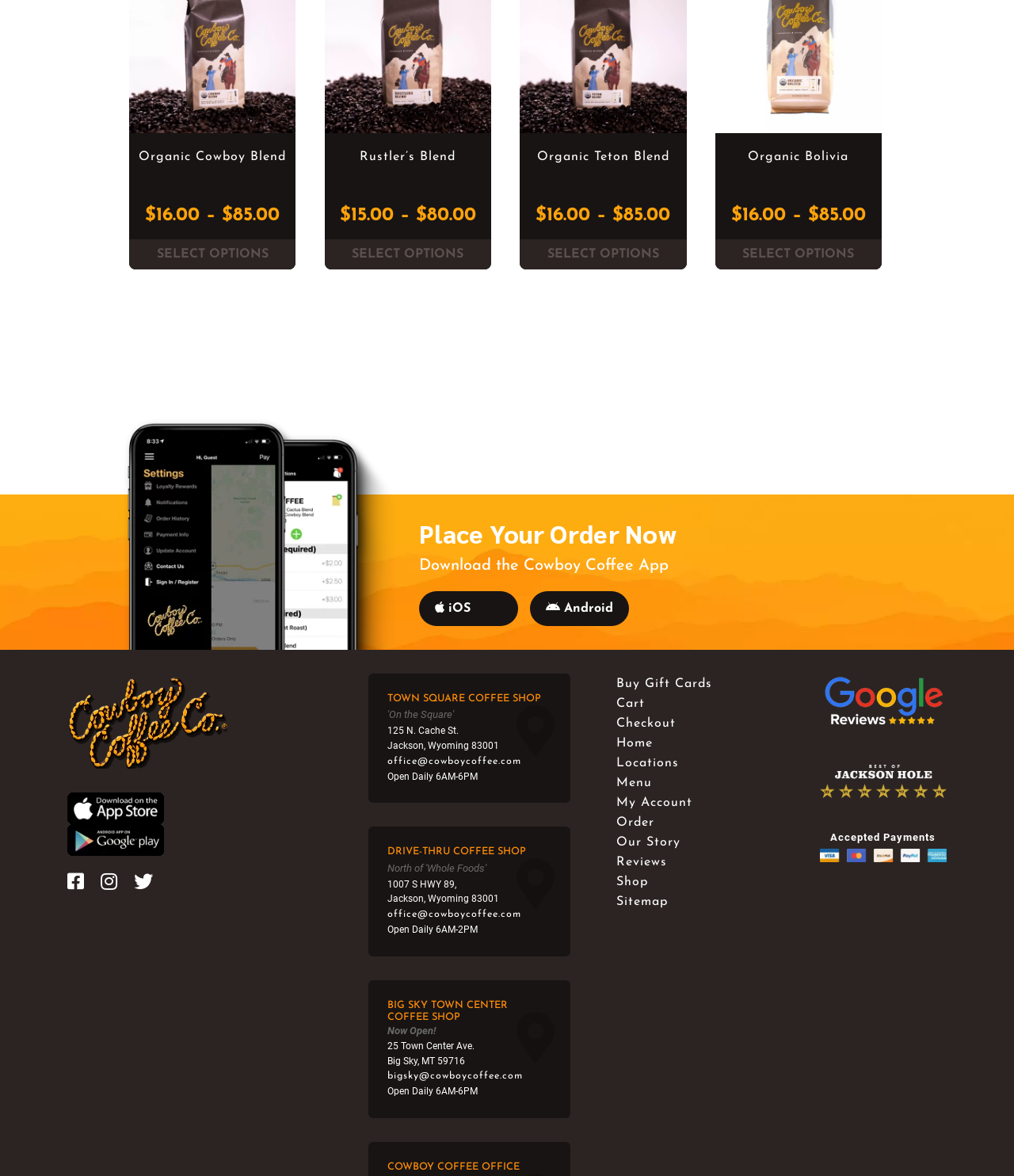Find the bounding box coordinates of the area that needs to be clicked in order to achieve the following instruction: "Open the menu". The coordinates should be specified as four float numbers between 0 and 1, i.e., [left, top, right, bottom].

[0.608, 0.66, 0.643, 0.671]